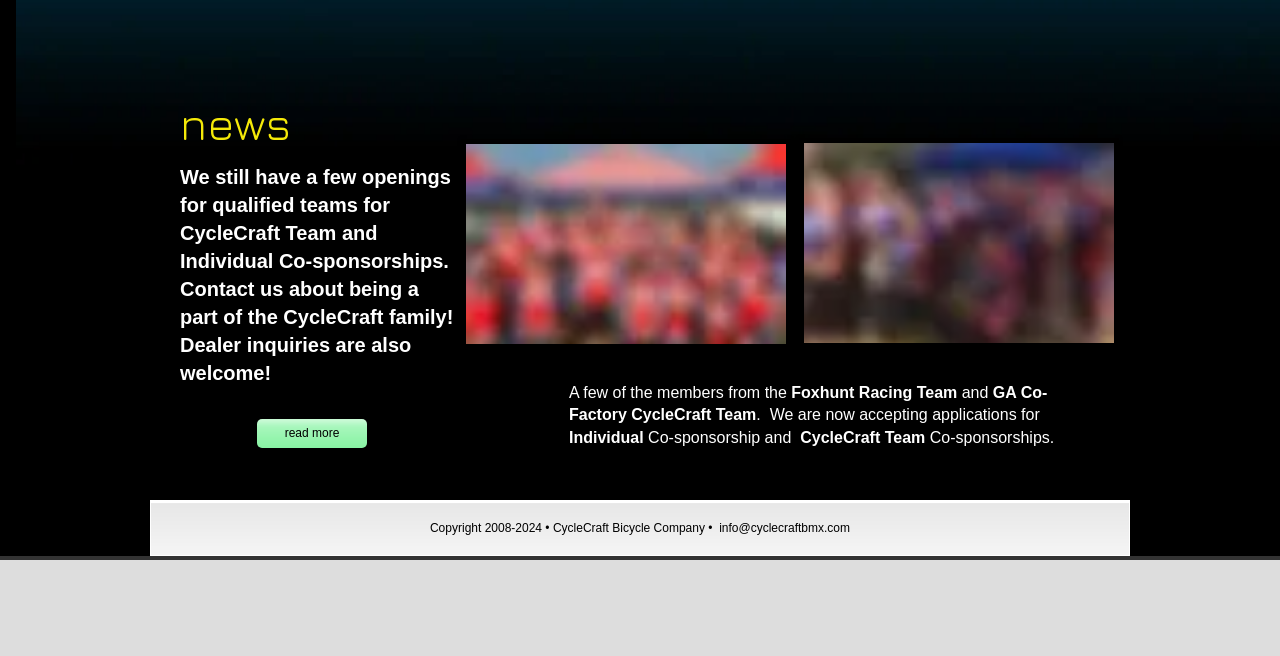What is the email address mentioned on the webpage?
Using the information from the image, give a concise answer in one word or a short phrase.

info@cyclecraftbmx.com